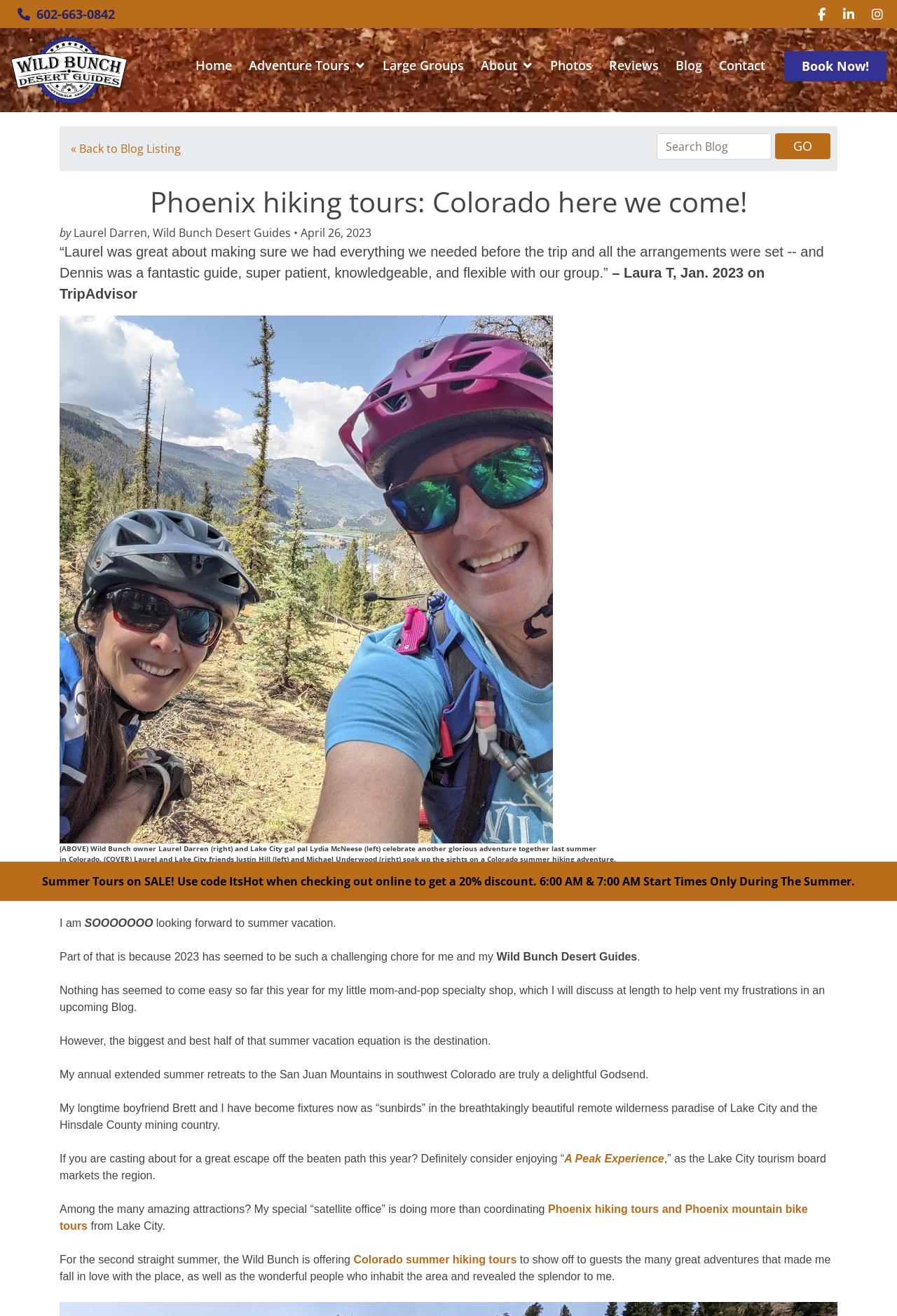Using the given description, provide the bounding box coordinates formatted as (top-left x, top-left y, bottom-right x, bottom-right y), with all values being floating point numbers between 0 and 1. Description: parent_node: Home

[0.012, 0.027, 0.142, 0.08]